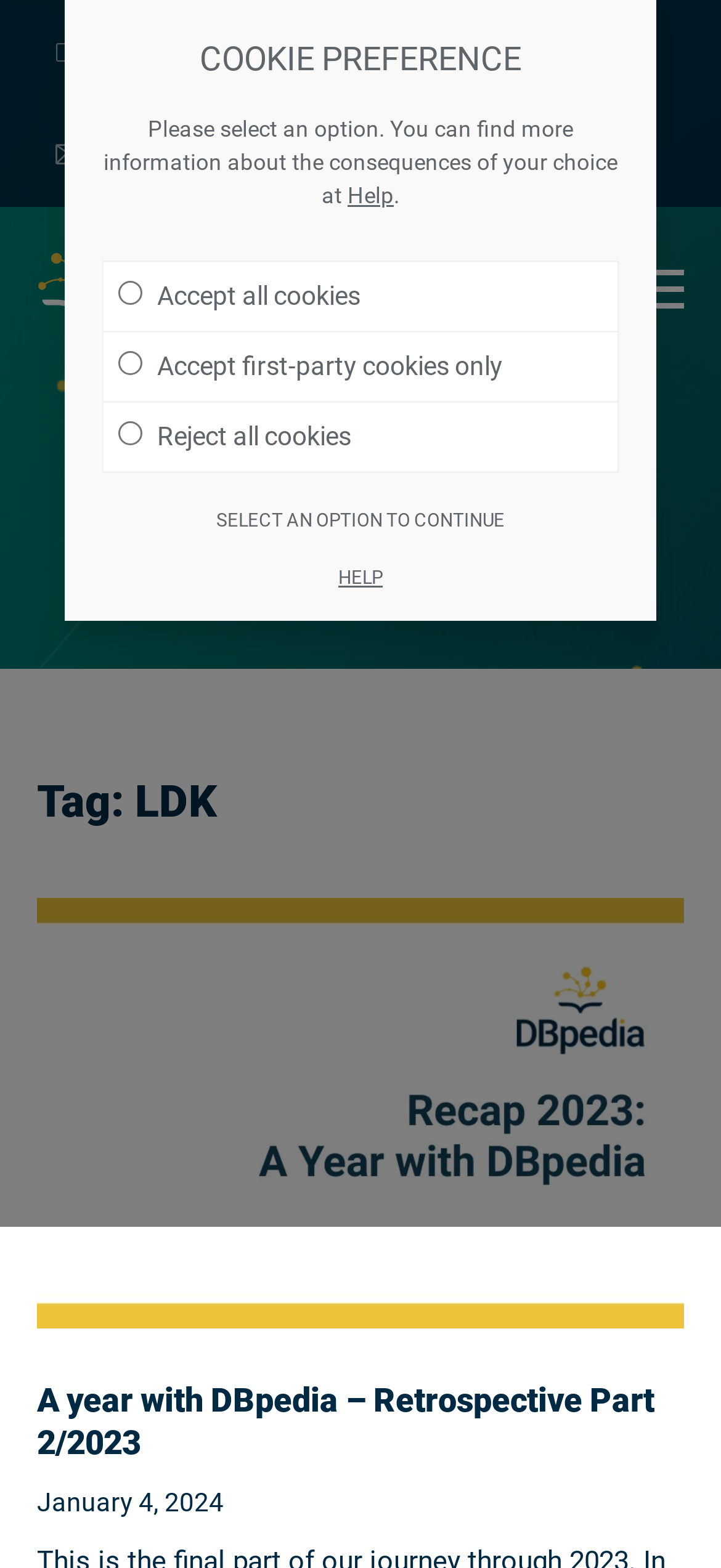Determine the bounding box coordinates of the target area to click to execute the following instruction: "go to github."

[0.051, 0.0, 0.256, 0.066]